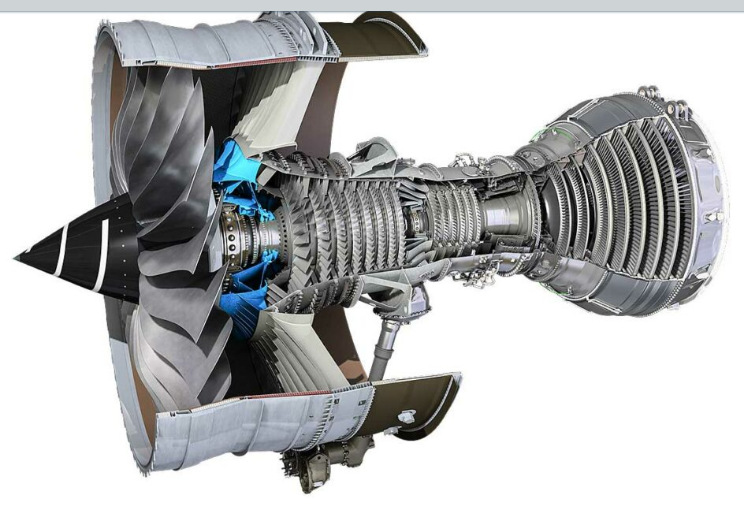Refer to the image and provide an in-depth answer to the question: 
What color are the critical mechanical elements highlighted in the image?

The image highlights the various components of the engine, including the fan blades, turbine stages, and blue highlights signifying critical mechanical elements.